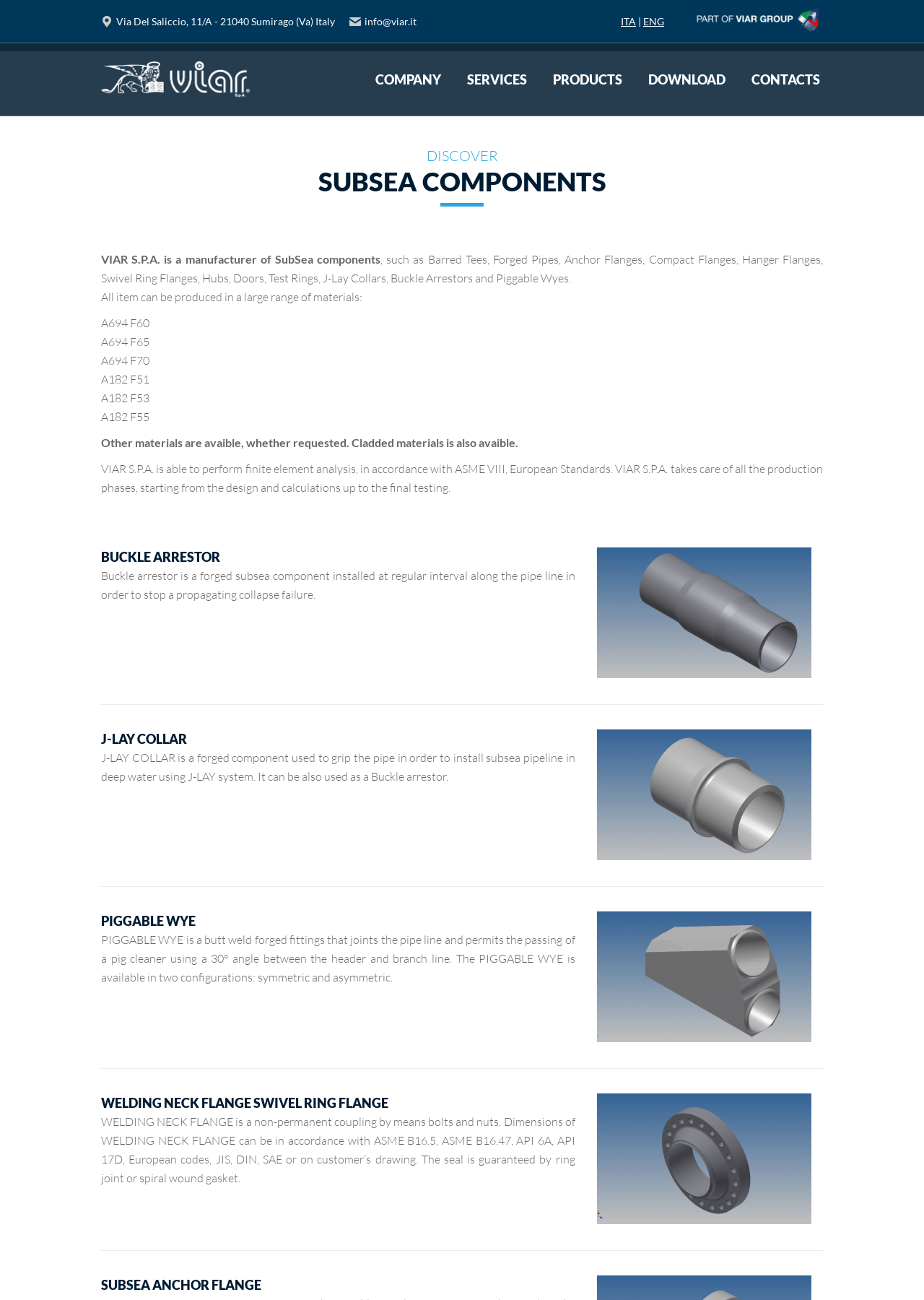Given the element description: "Go to Top", predict the bounding box coordinates of this UI element. The coordinates must be four float numbers between 0 and 1, given as [left, top, right, bottom].

[0.961, 0.683, 0.992, 0.706]